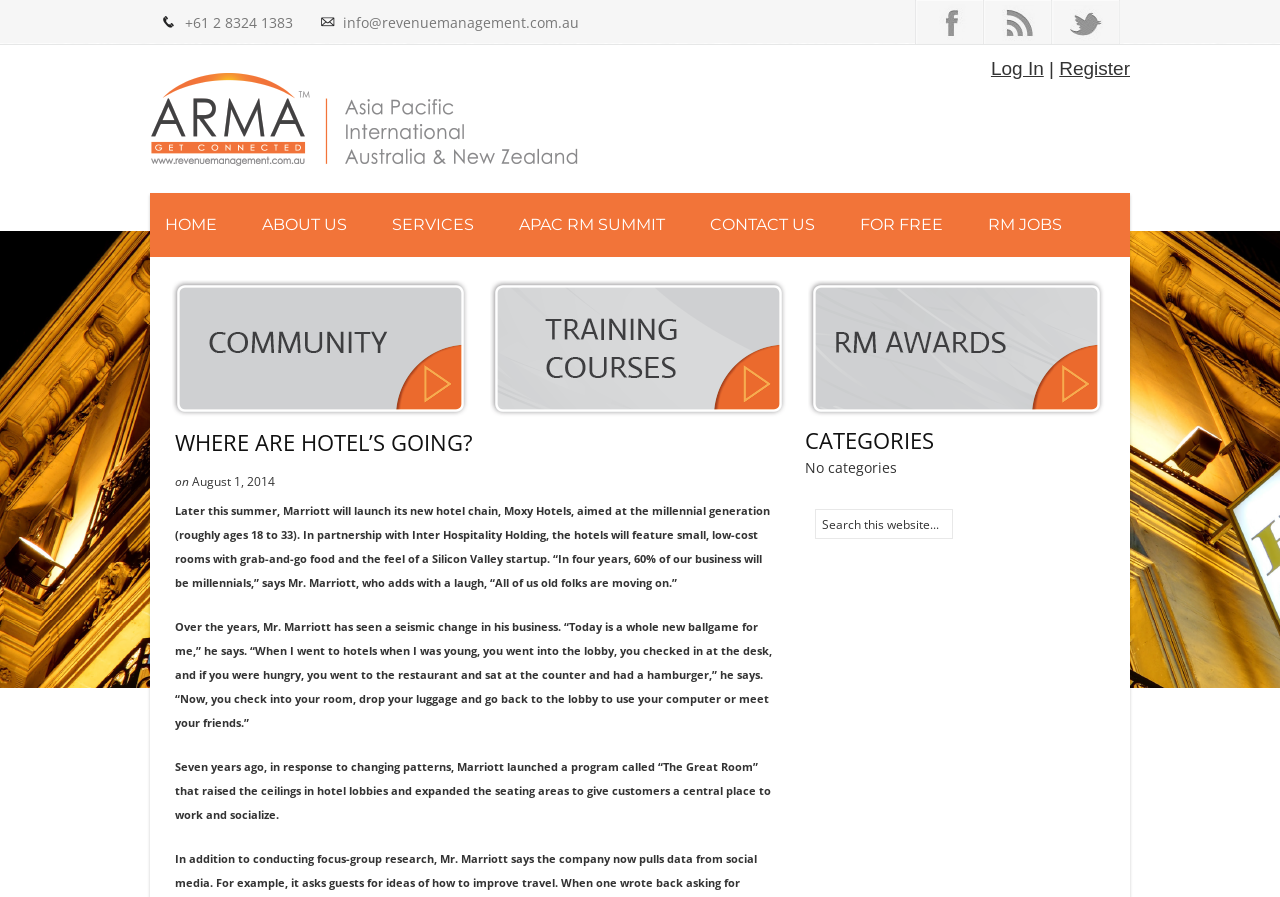Please locate the bounding box coordinates for the element that should be clicked to achieve the following instruction: "Click the 'CONTACT US' link". Ensure the coordinates are given as four float numbers between 0 and 1, i.e., [left, top, right, bottom].

[0.543, 0.215, 0.648, 0.287]